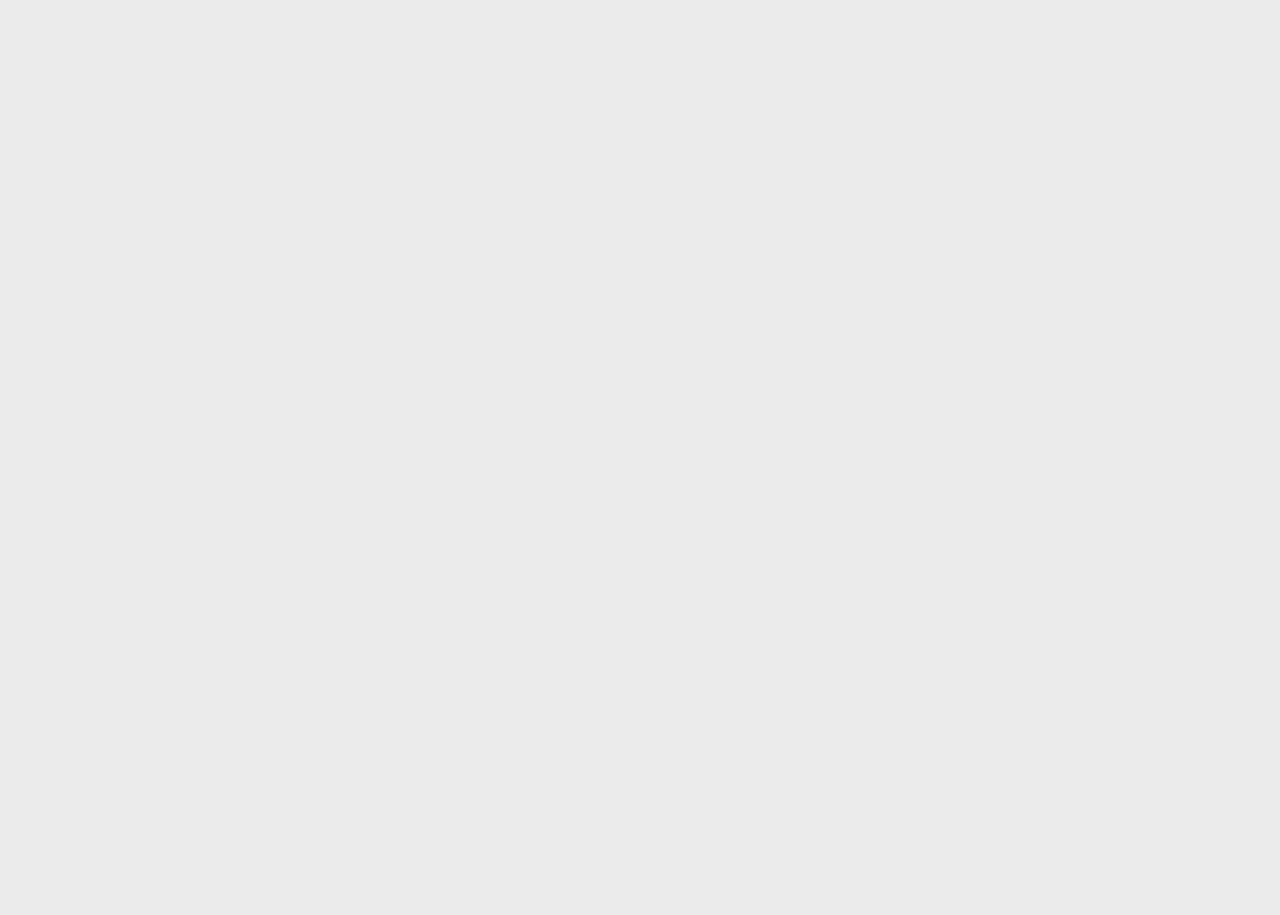What is the 'You are here:' section for?
Based on the image, provide your answer in one word or phrase.

To show current location